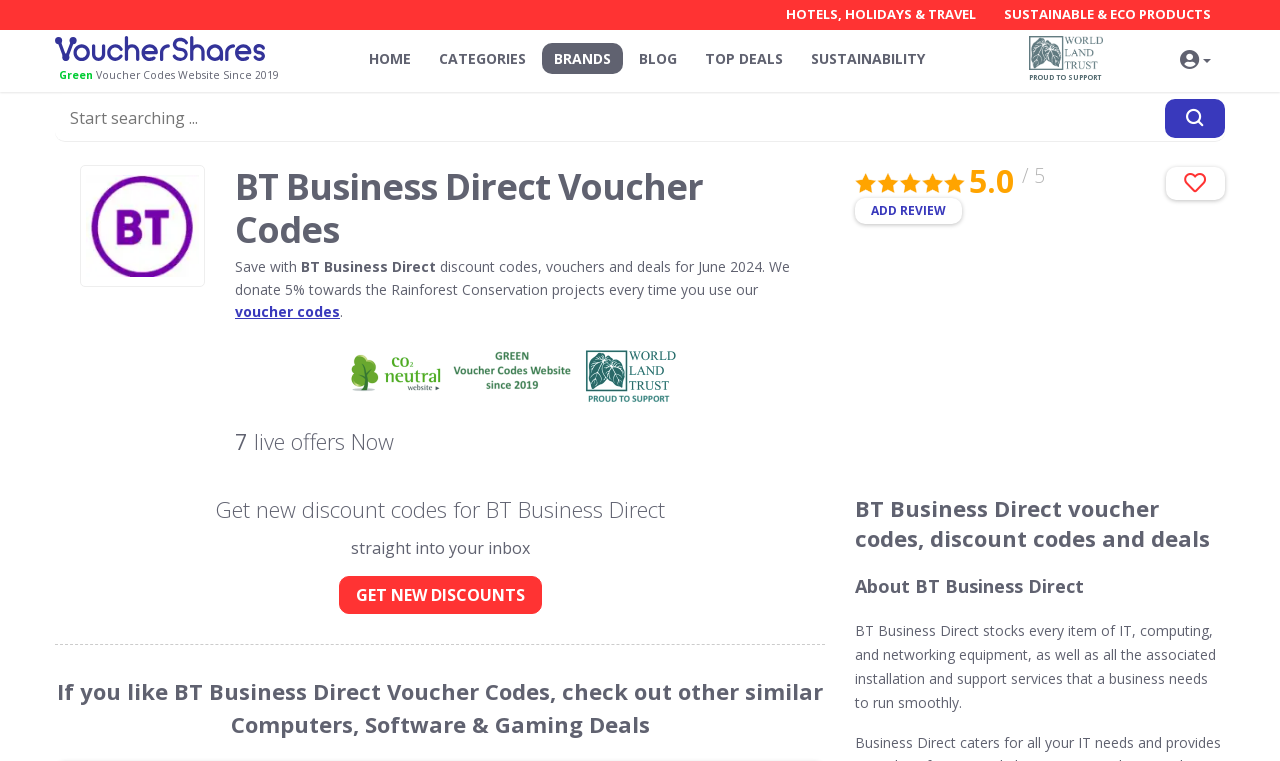What is the organization supported by the website?
Using the visual information, respond with a single word or phrase.

World Land Trust